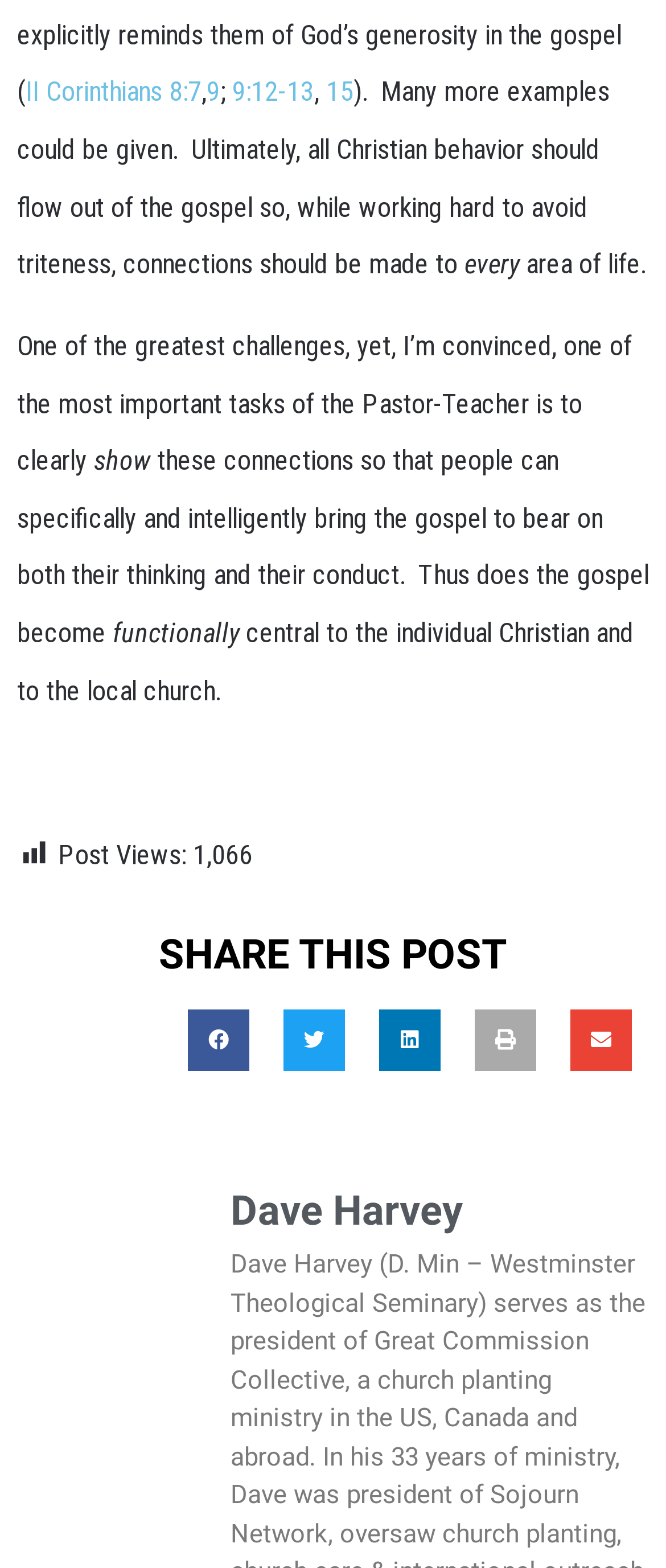Please find the bounding box coordinates of the element that needs to be clicked to perform the following instruction: "Click on Dave Harvey". The bounding box coordinates should be four float numbers between 0 and 1, represented as [left, top, right, bottom].

[0.346, 0.757, 0.974, 0.789]